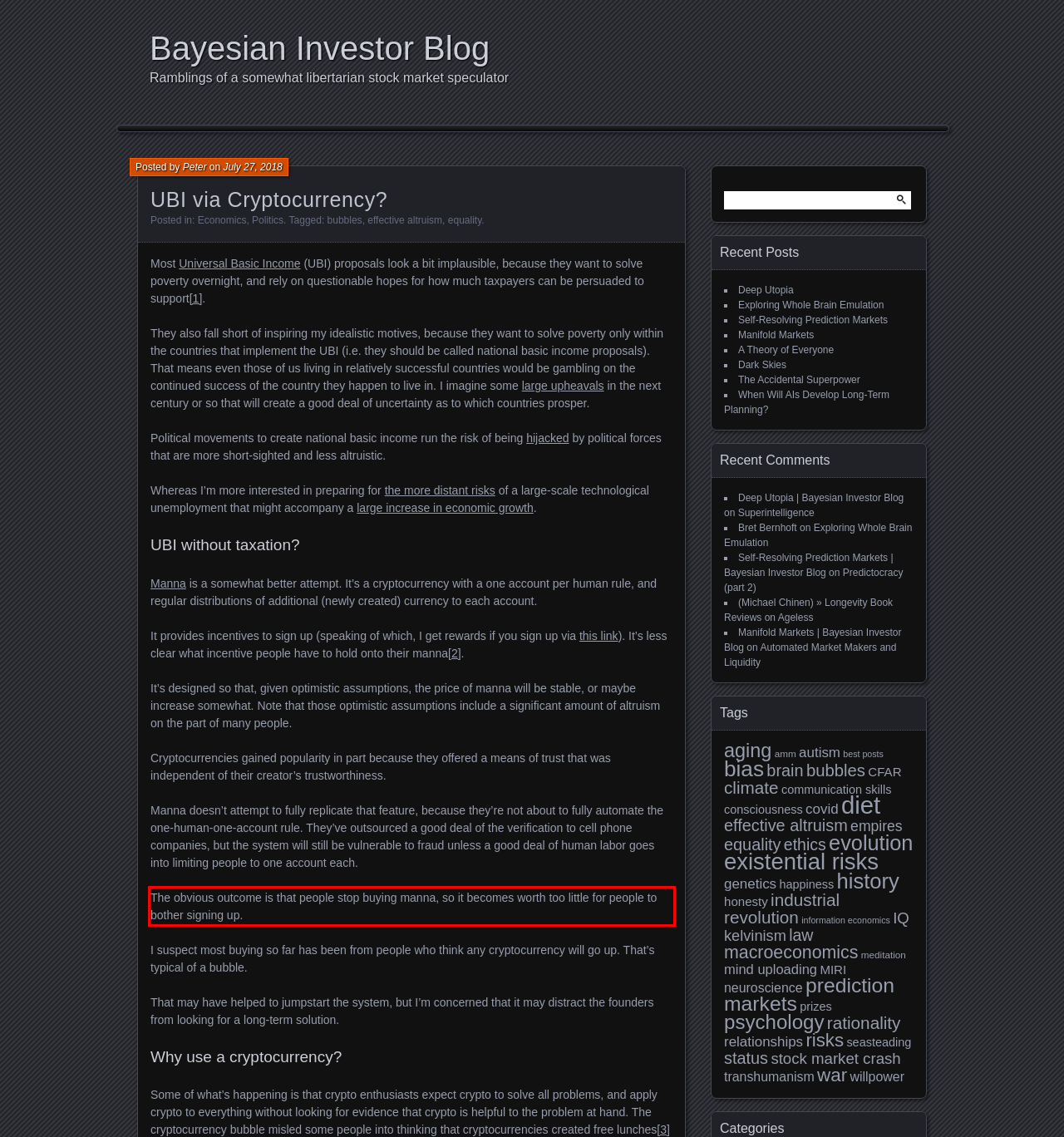Please identify and extract the text content from the UI element encased in a red bounding box on the provided webpage screenshot.

The obvious outcome is that people stop buying manna, so it becomes worth too little for people to bother signing up.